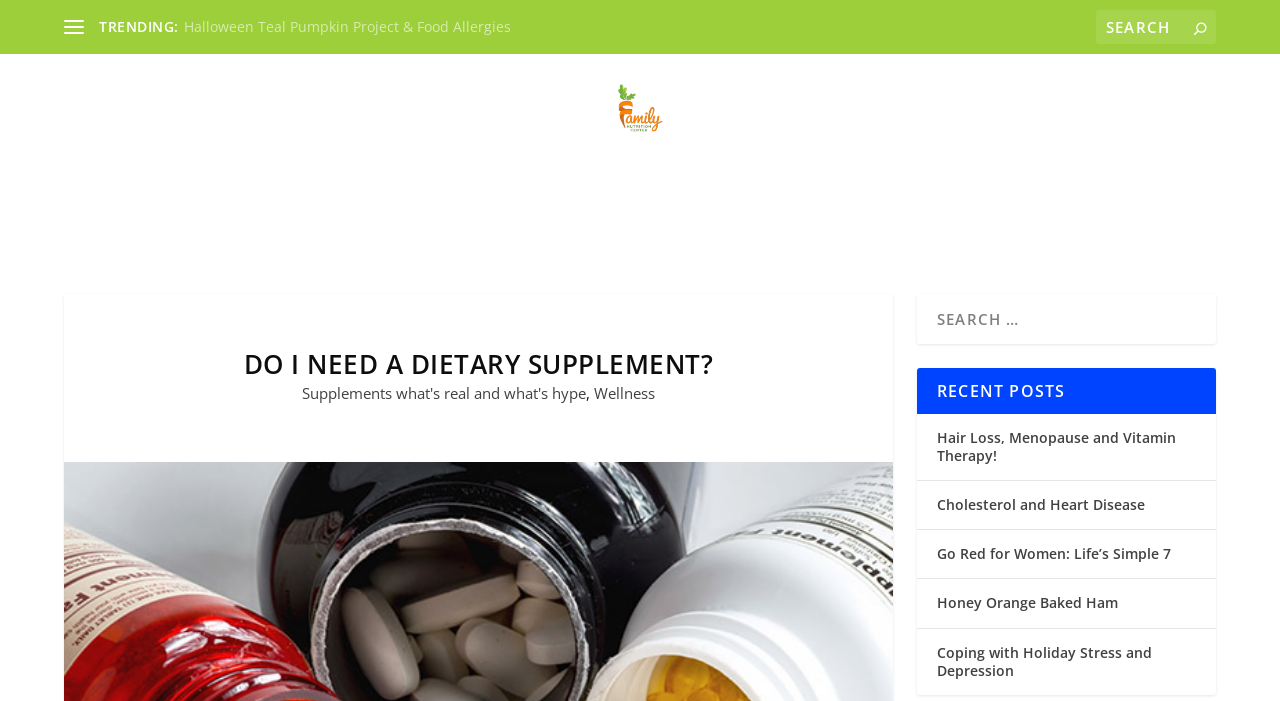Locate the bounding box coordinates of the element I should click to achieve the following instruction: "Explore Family Nutrition Center".

[0.05, 0.077, 0.95, 0.262]